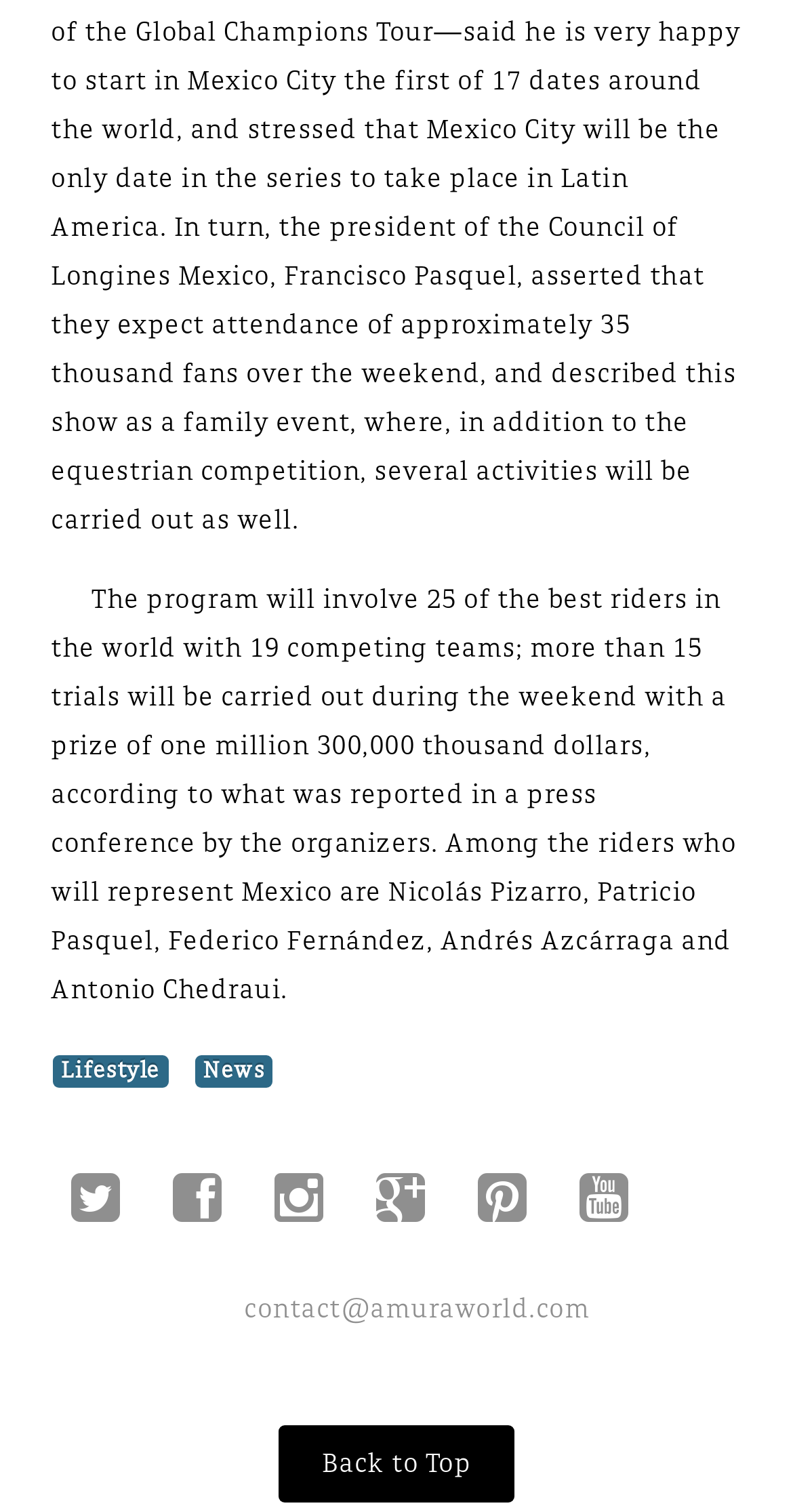What is the prize amount for the trials?
Refer to the screenshot and deliver a thorough answer to the question presented.

The webpage mentions that 'a prize of one million 300,000 thousand dollars' will be awarded during the weekend.